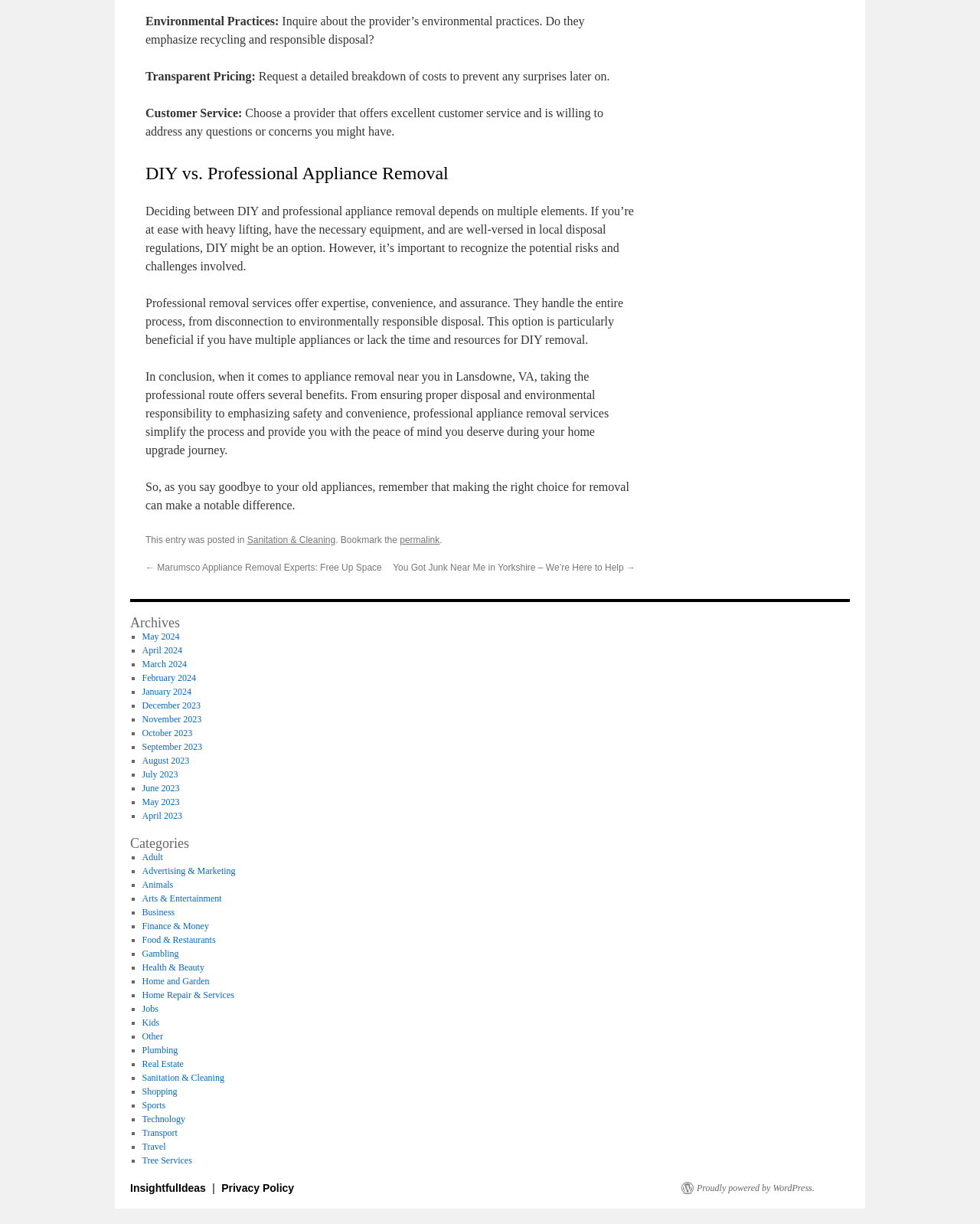Find the bounding box coordinates of the element you need to click on to perform this action: 'Click on '← Marumsco Appliance Removal Experts: Free Up Space''. The coordinates should be represented by four float values between 0 and 1, in the format [left, top, right, bottom].

[0.148, 0.46, 0.39, 0.468]